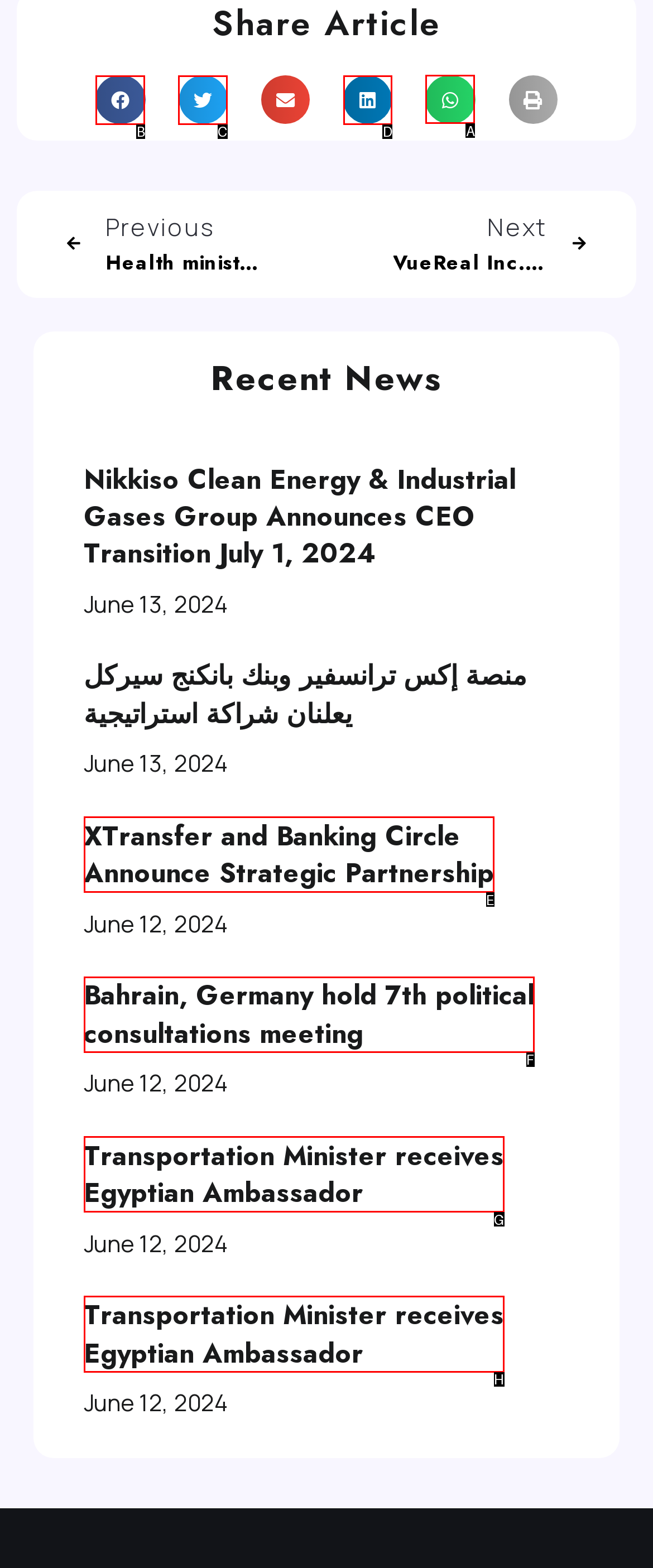Select the appropriate HTML element that needs to be clicked to execute the following task: Share on whatsapp. Respond with the letter of the option.

A